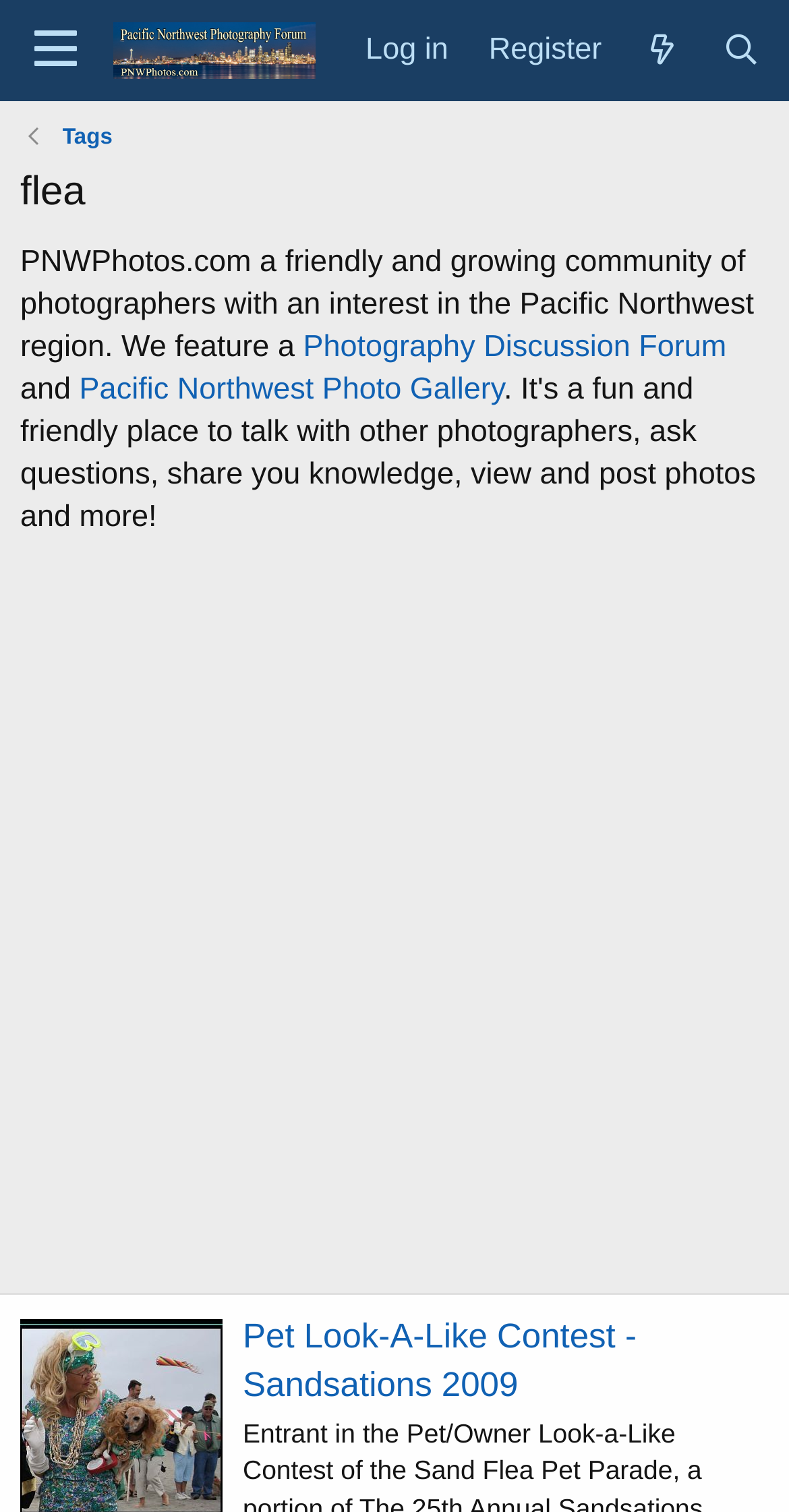Provide the bounding box coordinates for the UI element that is described by this text: "Photography Discussion Forum". The coordinates should be in the form of four float numbers between 0 and 1: [left, top, right, bottom].

[0.384, 0.218, 0.921, 0.241]